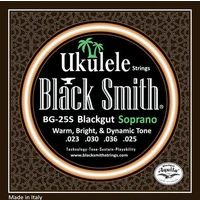What is the gauge of the thickest string in the set?
Carefully examine the image and provide a detailed answer to the question.

The gauge of the thickest string in the set can be found by looking at the label, which provides the string gauges: .023, .030, .036, and .025, informing musicians of the thickness and tension of each string. Among these gauges, .036 is the largest, indicating it is the thickest string in the set.